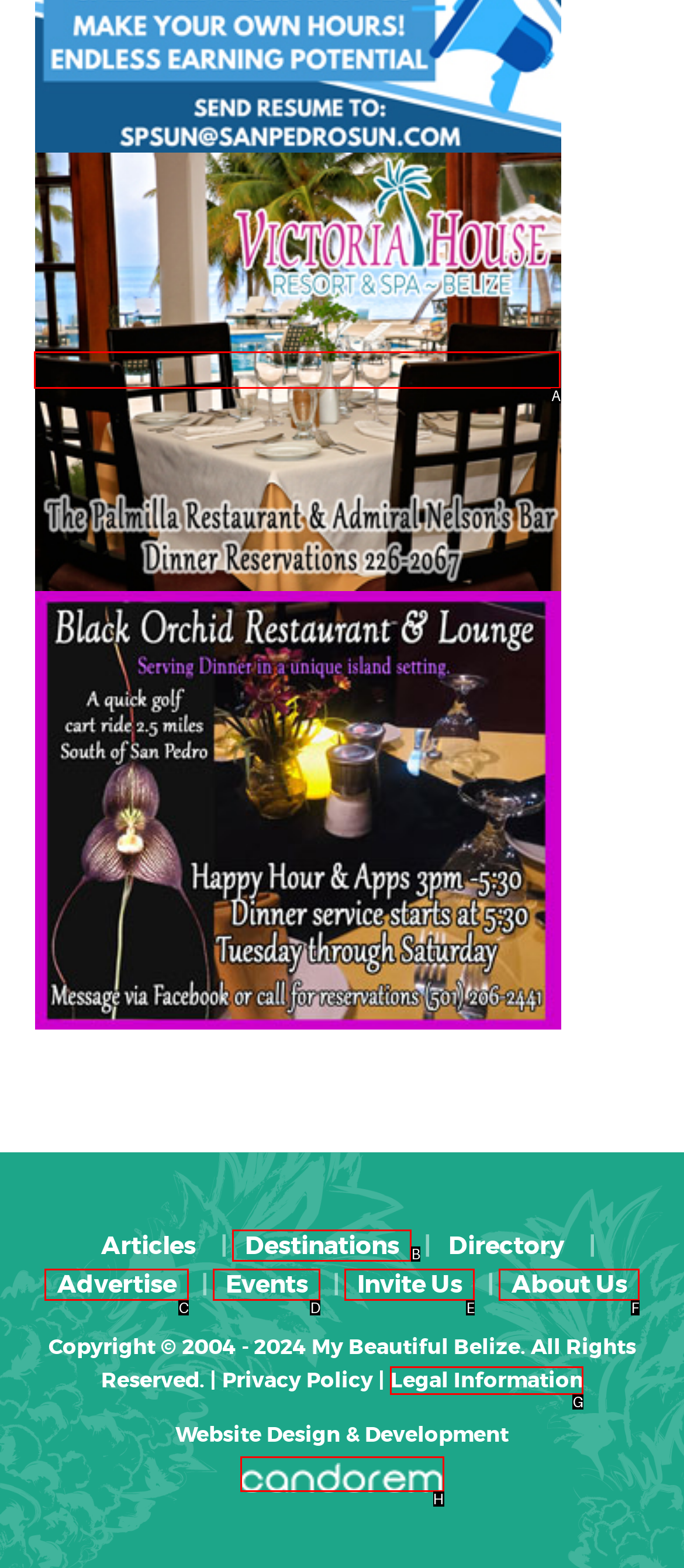Which option corresponds to the following element description: Invite Us?
Please provide the letter of the correct choice.

E